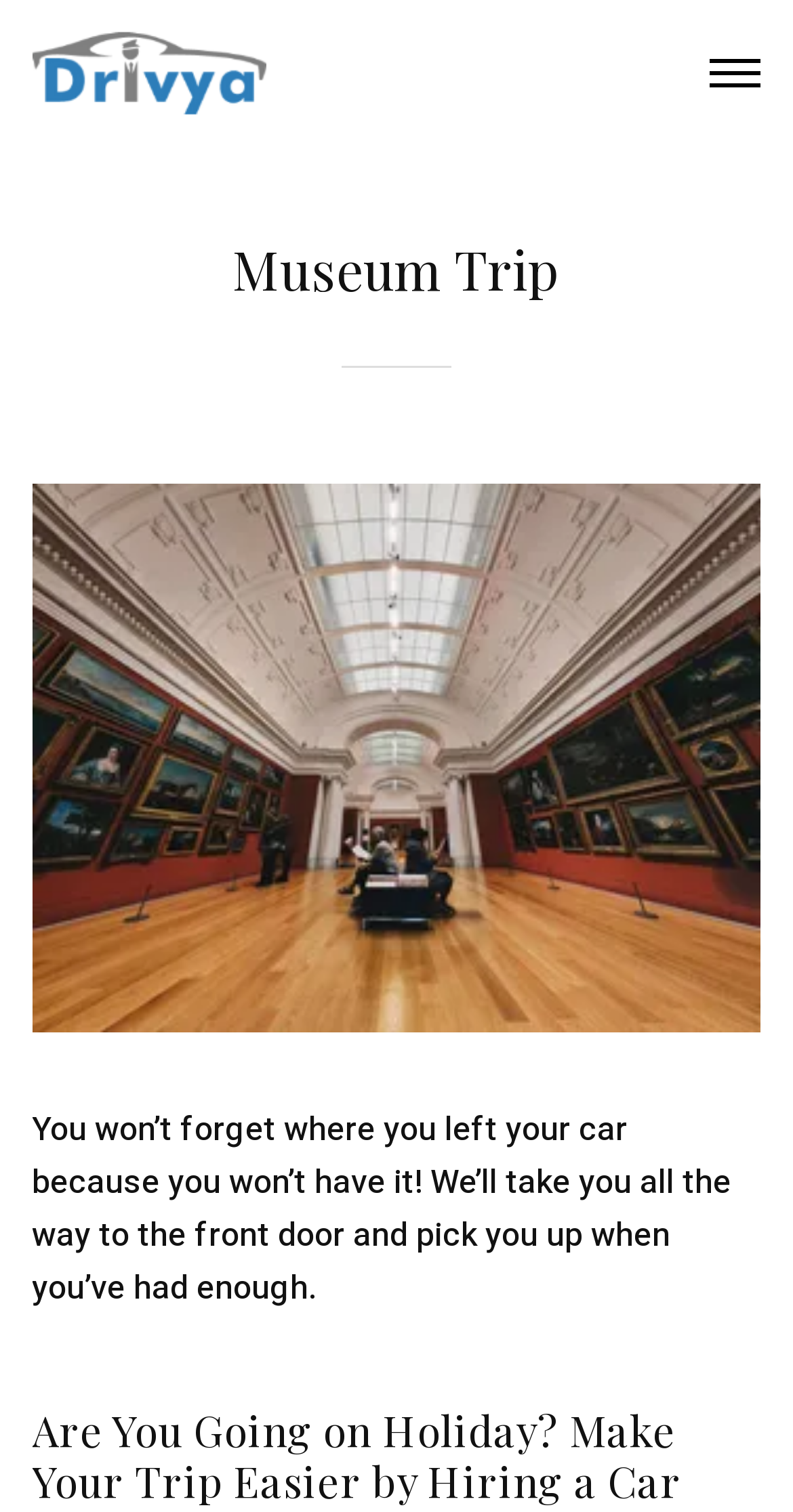What is the position of the menu button?
Please give a detailed and elaborate answer to the question based on the image.

The menu button is located at the top right corner of the webpage, with a bounding box coordinate of [0.894, 0.039, 0.96, 0.058].